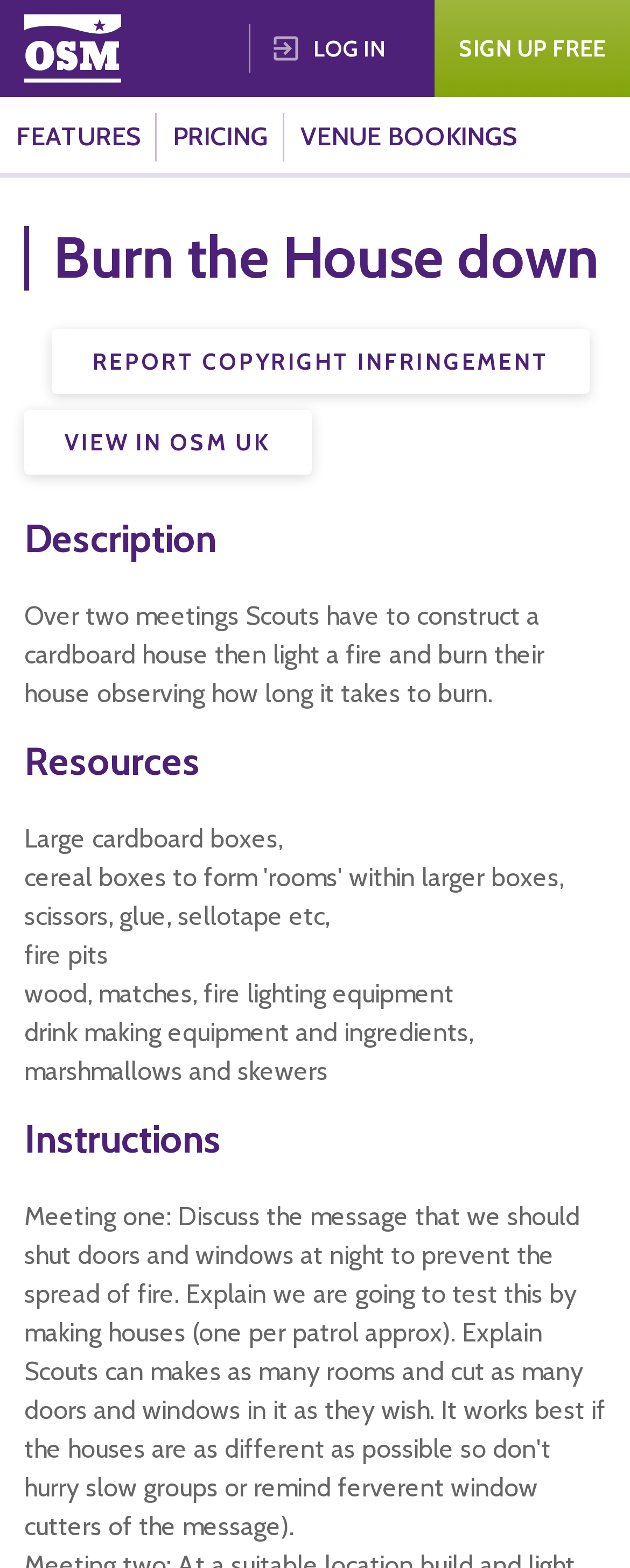What resources are required for the activity?
Give a single word or phrase as your answer by examining the image.

Cardboard boxes, scissors, etc.